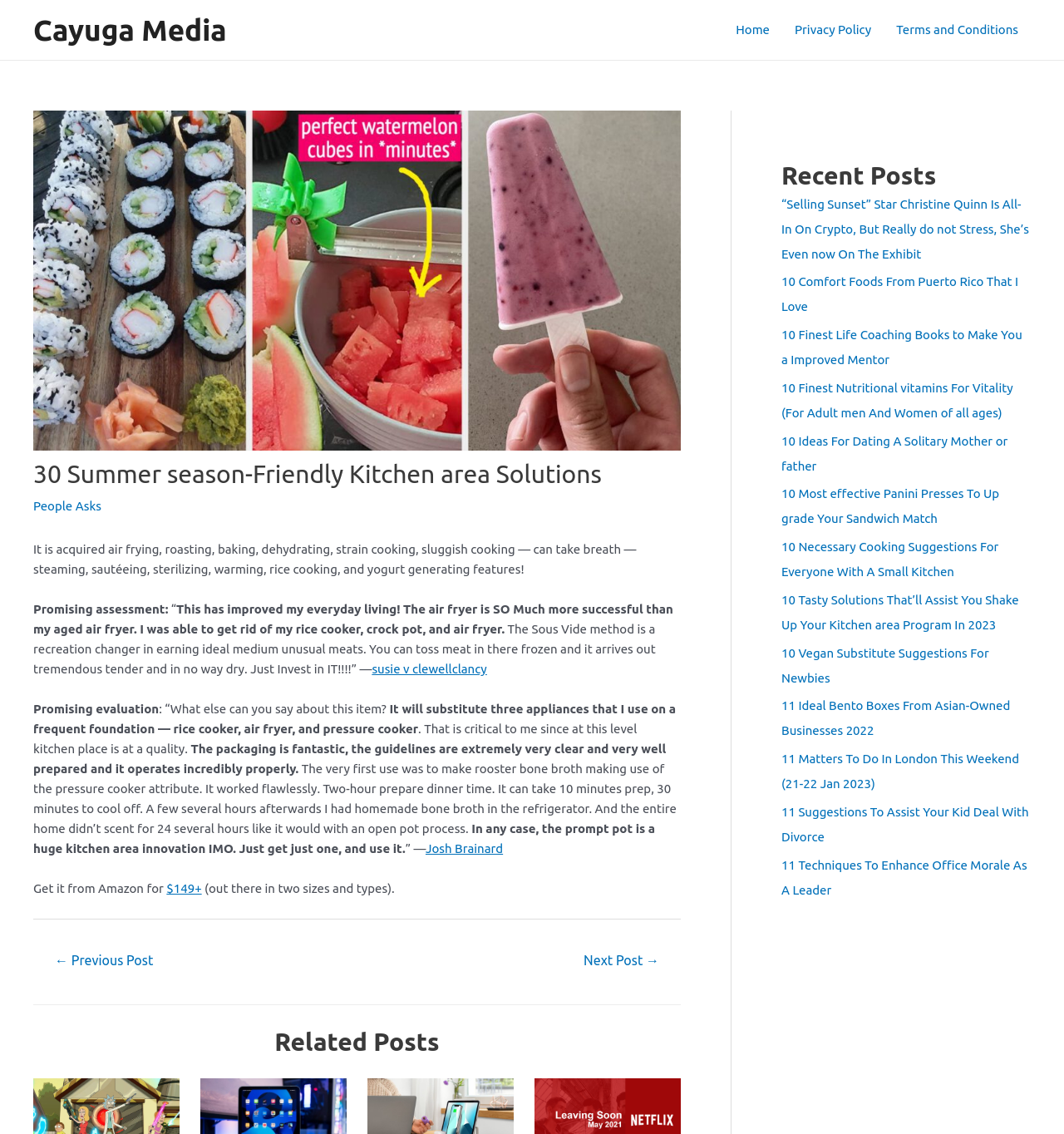Locate the bounding box coordinates of the area to click to fulfill this instruction: "Read the 'Promising evaluation' from susie v clewellclancy". The bounding box should be presented as four float numbers between 0 and 1, in the order [left, top, right, bottom].

[0.35, 0.584, 0.458, 0.596]